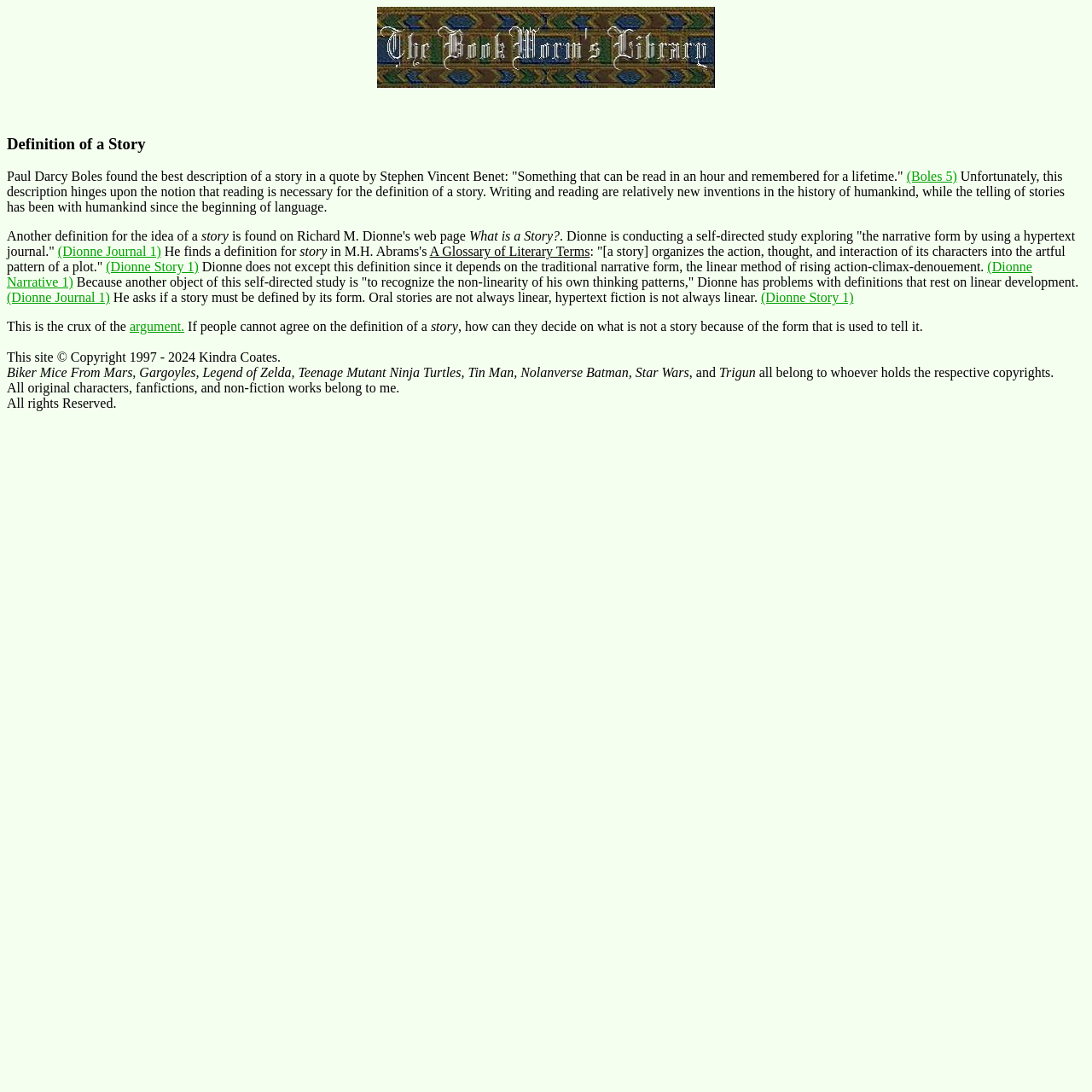Who is conducting a self-directed study on the narrative form?
Using the image, give a concise answer in the form of a single word or short phrase.

Dionne